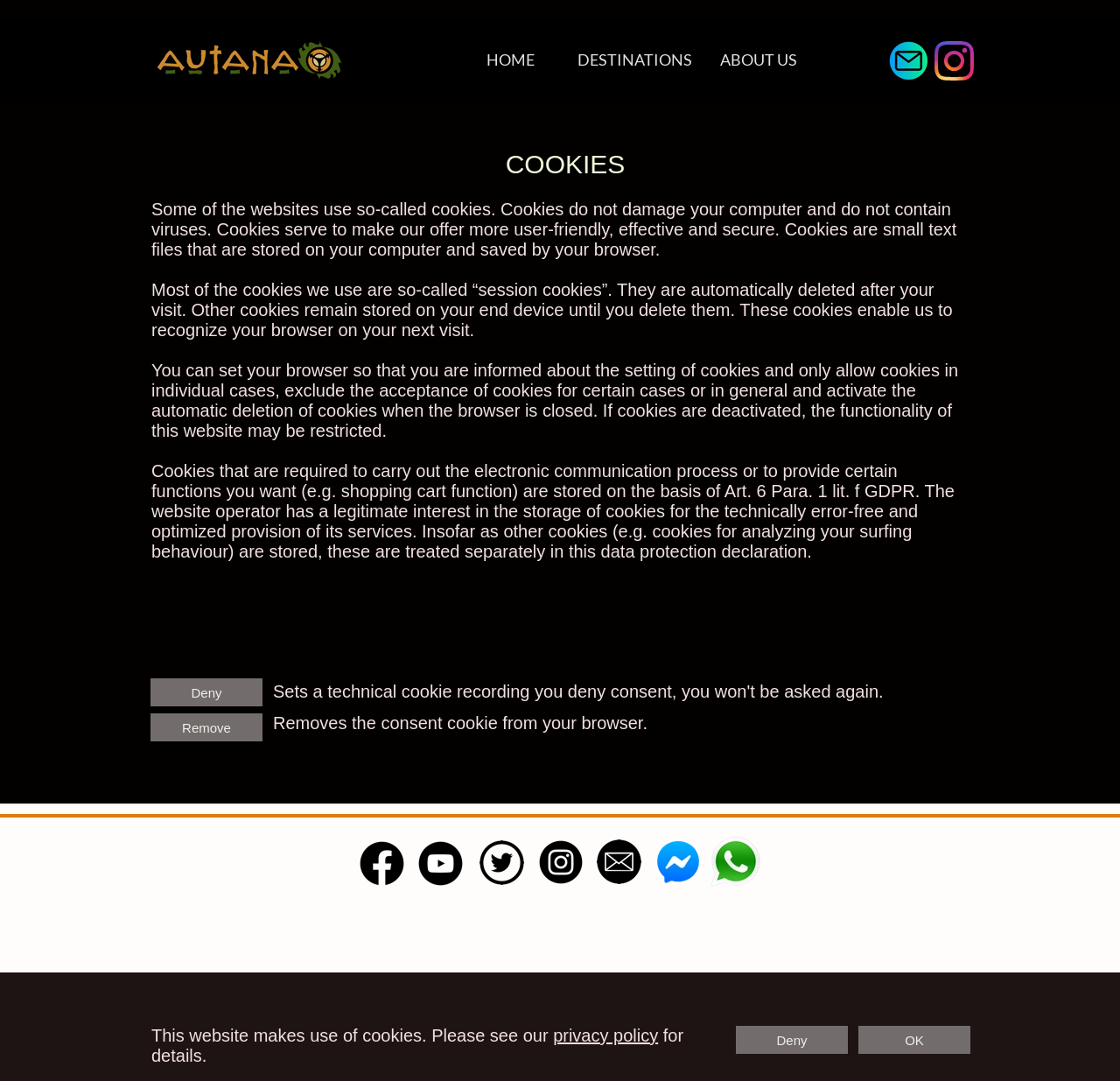Please use the details from the image to answer the following question comprehensively:
What is the name of the company?

I inferred this answer by looking at the logo image at the top of the webpage, which says 'Logo Autana Paragliding Adventure Travel Expeditions'. This suggests that the company name is Autana.